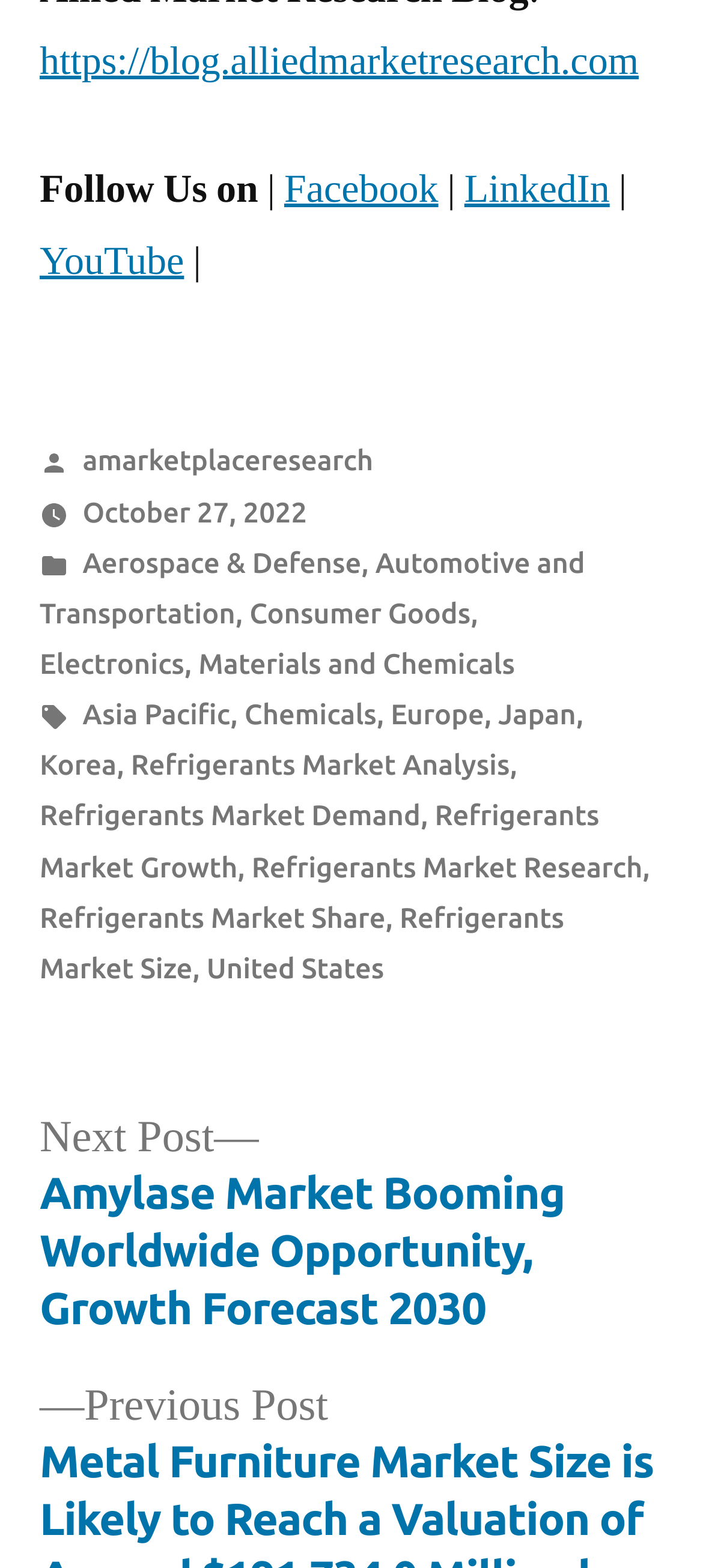How many social media links are available?
Look at the image and provide a short answer using one word or a phrase.

3